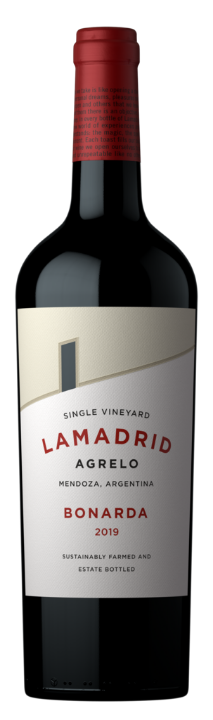What is the vintage of the wine?
Based on the image, give a concise answer in the form of a single word or short phrase.

2019